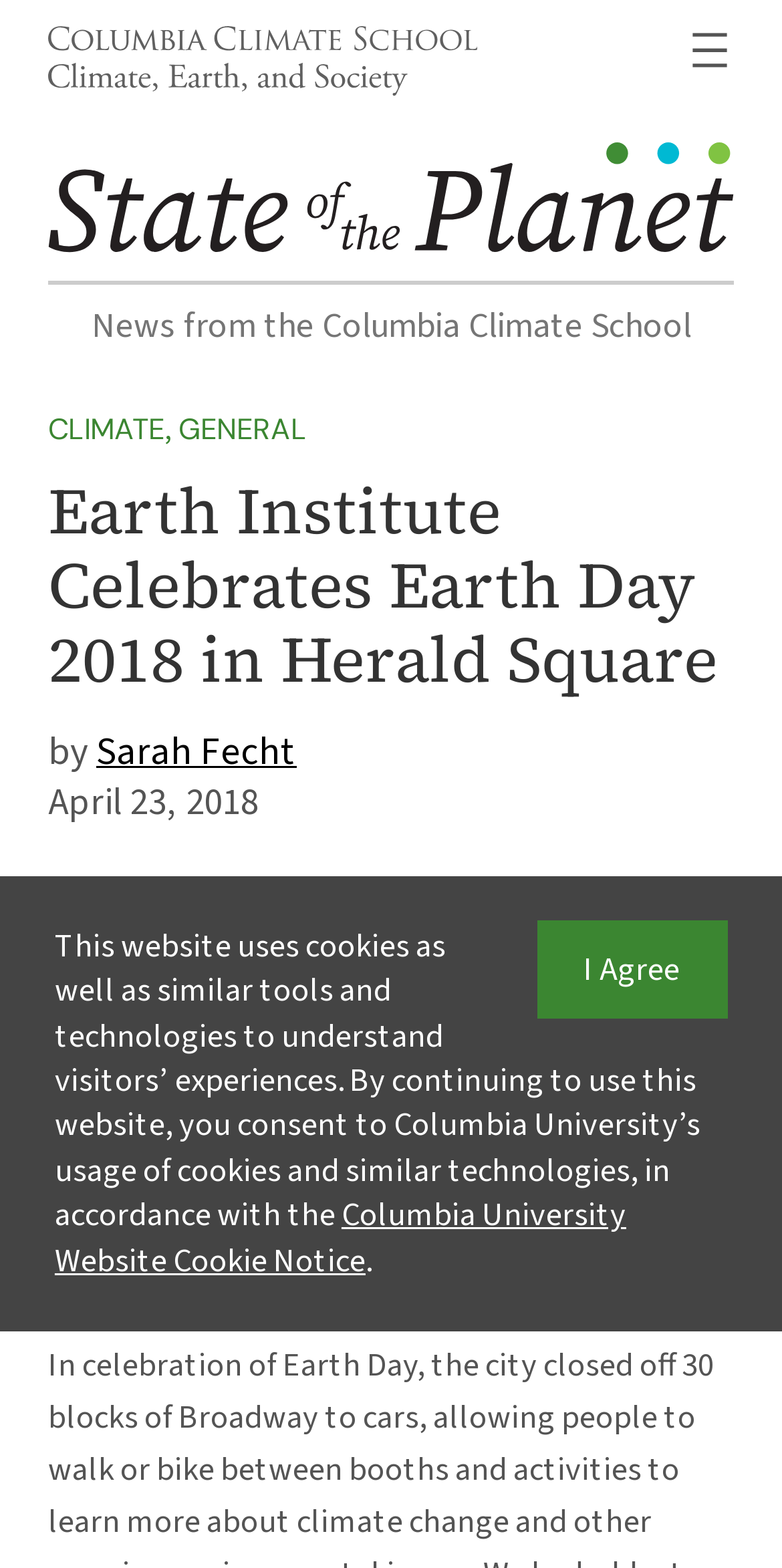Please locate the bounding box coordinates for the element that should be clicked to achieve the following instruction: "Read about the organization". Ensure the coordinates are given as four float numbers between 0 and 1, i.e., [left, top, right, bottom].

None